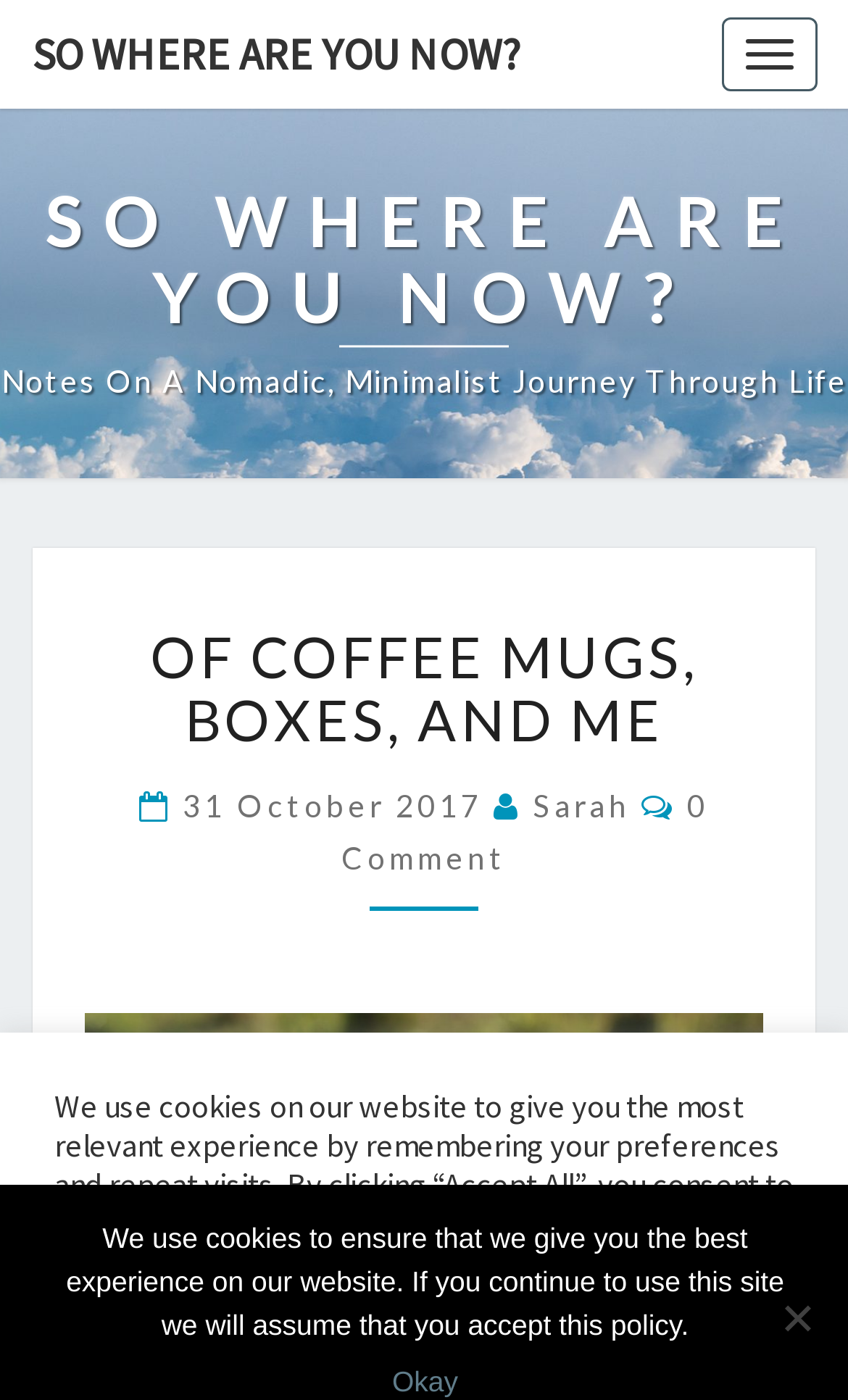Determine the bounding box for the described UI element: "So where are you now?".

[0.0, 0.0, 0.654, 0.078]